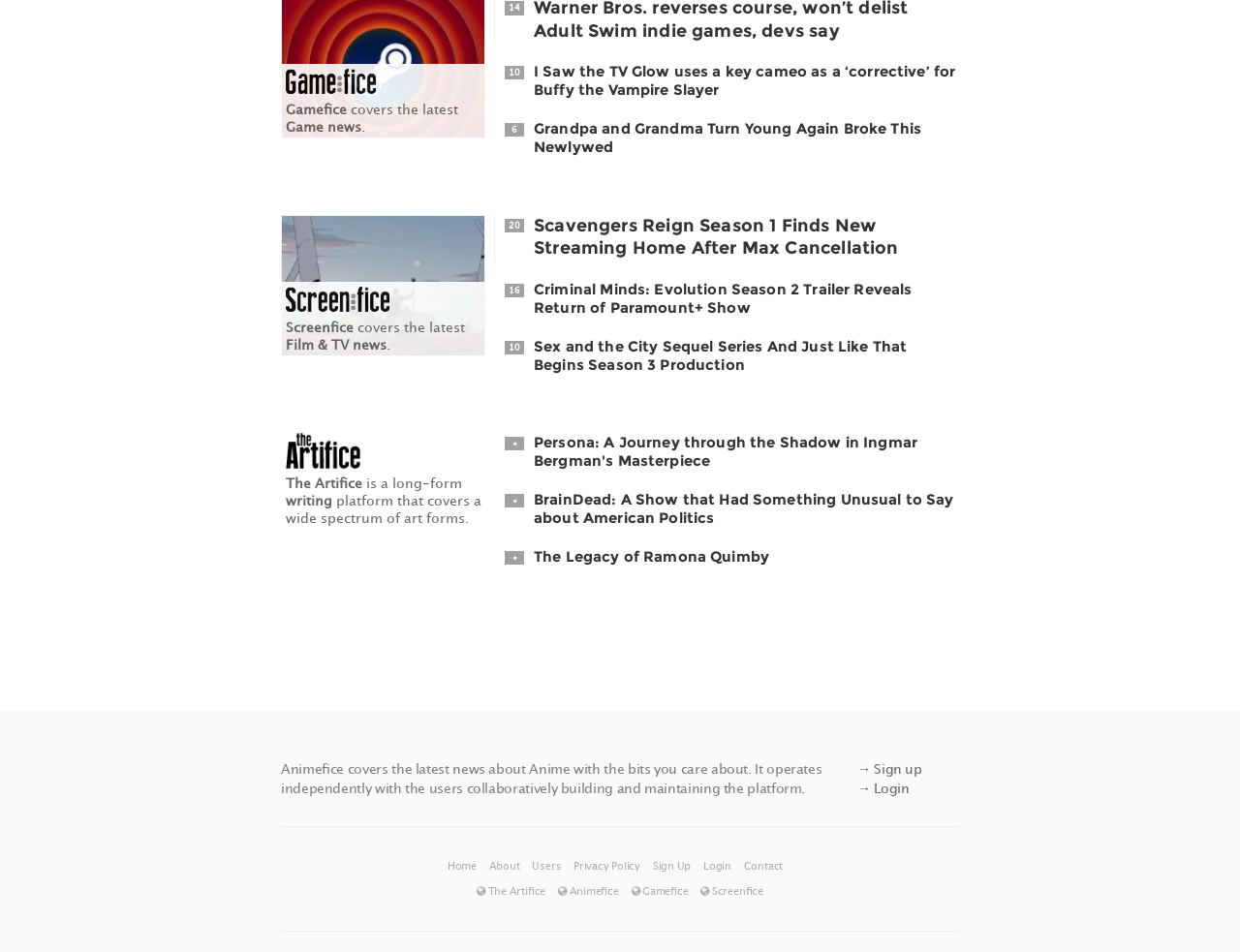How many links are available in the footer section?
Please give a detailed answer to the question using the information shown in the image.

In the footer section, I can see nine links: Home, About, Users, Privacy Policy, Sign Up, Login, Contact, The Artifice, Animefice, and Gamefice.